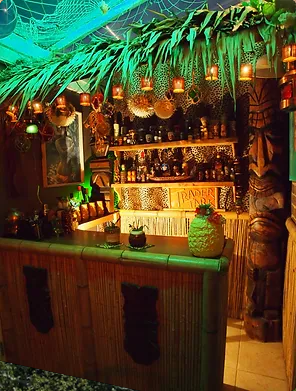Thoroughly describe everything you see in the image.

The image showcases a vibrant and inviting tiki bar setting, designed to evoke a tropical paradise ambiance. The bar is adorned with intricately carved tiki figures, crafted from wood, embodying a nautical theme. A variety of bottles filled with colorful spirits line the shelves behind the bar, complemented by flickering candles that add a warm glow to the space. Lush greenery and decorative elements above the bar enhance the tropical atmosphere, making it perfect for relaxing with a rum cocktail. The scene invites an escape to a distant beach, embodying the fun and laid-back spirit of tiki culture. A notable element is the prominent “TRADER TARK” sign engraved in wood, which serves as a centerpiece and branding for this delightful retreat.